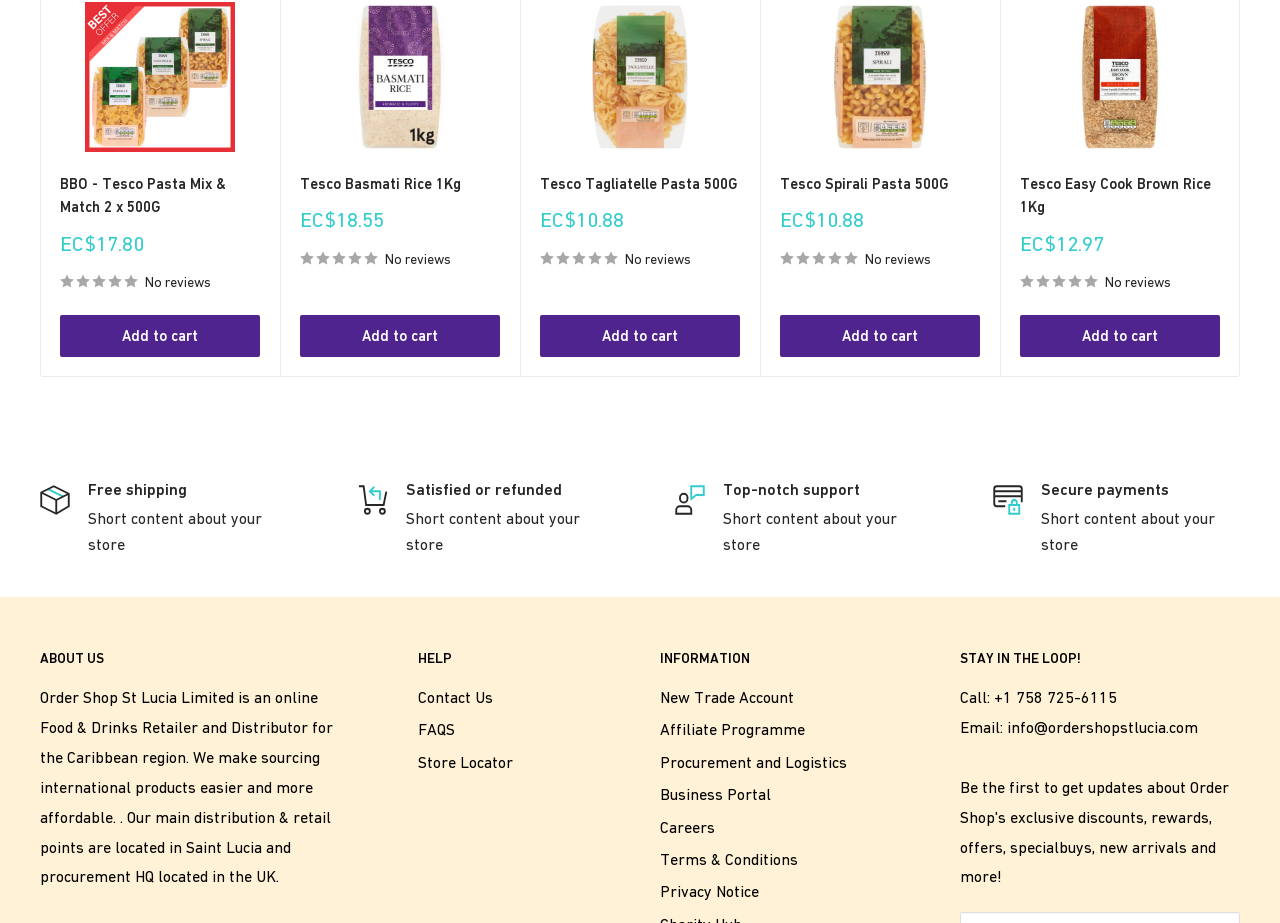Please answer the following question as detailed as possible based on the image: 
What is the function of the button at the bottom right corner?

I found the function of the button by looking at the button element with the text 'Next' which is located at the bottom right corner of the webpage.